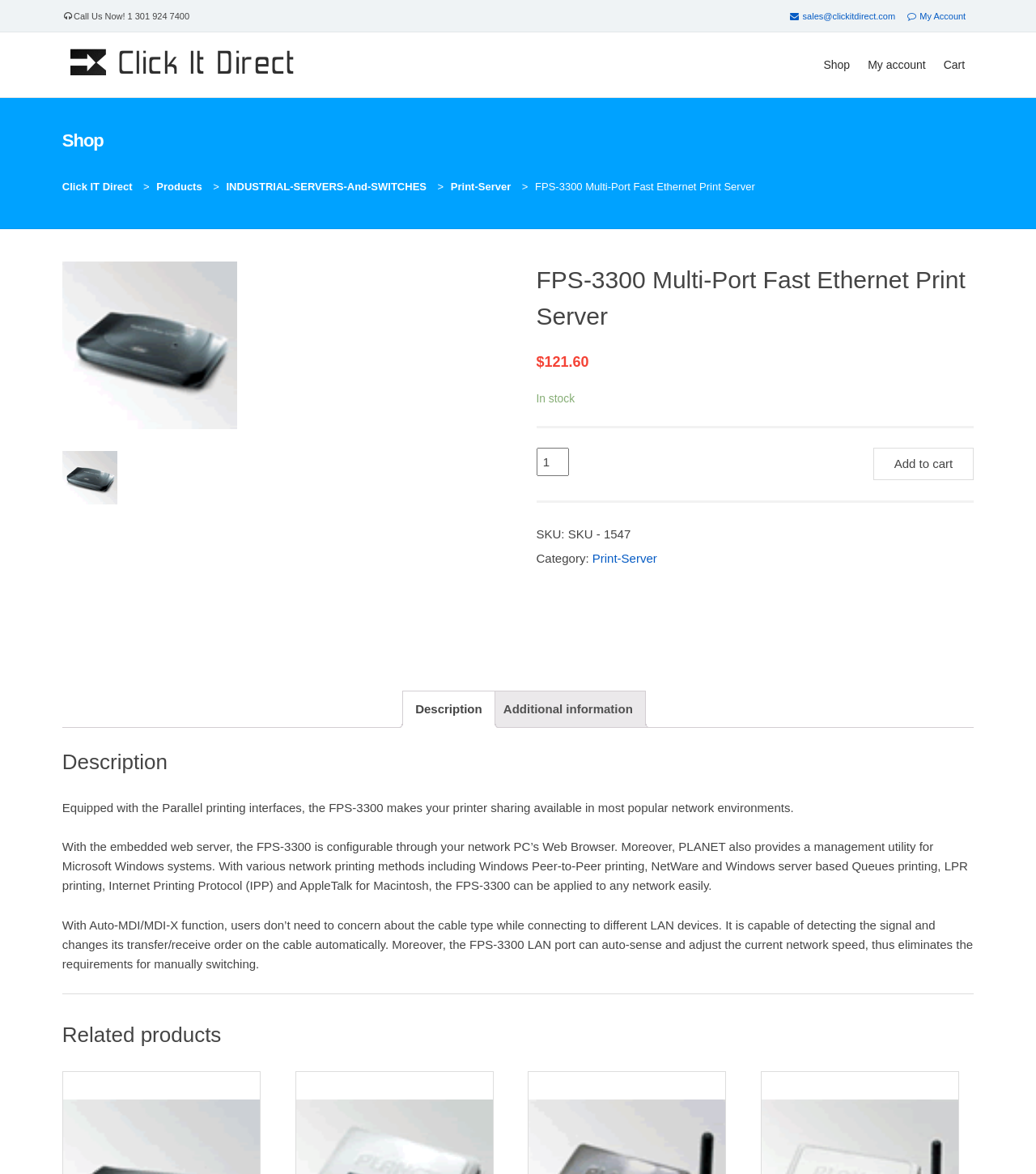What is the purpose of the webpage?
Kindly offer a detailed explanation using the data available in the image.

I inferred the purpose of the webpage by looking at the overall structure and content of the webpage, which appears to be a product page for the FPS-3300, with a description, price, and 'Add to cart' button.